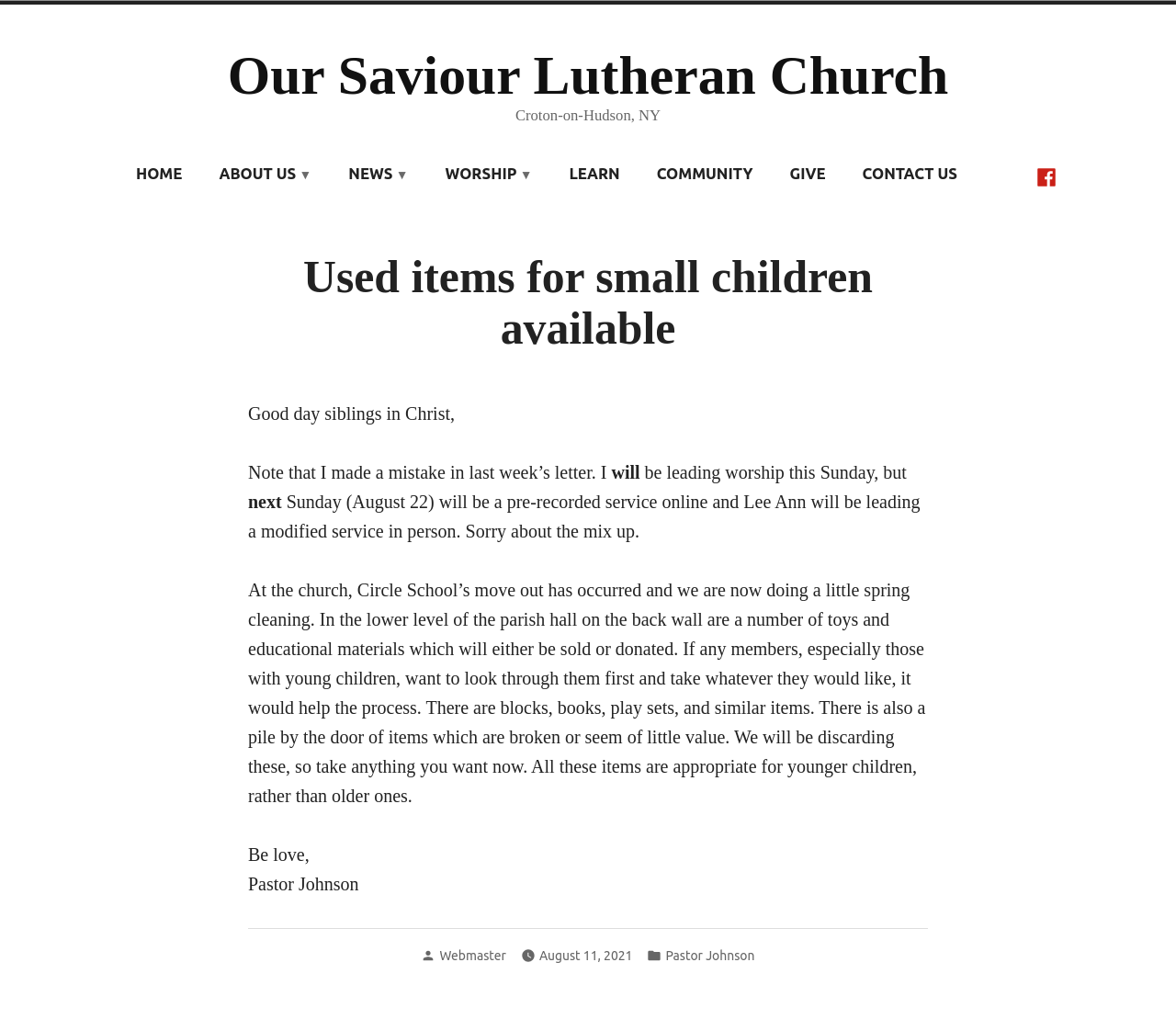Detail the webpage's structure and highlights in your description.

The webpage is about Our Saviour Lutheran Church, specifically a newsletter or announcement from Pastor Johnson. At the top, there is a link to the church's name, followed by the location "Croton-on-Hudson, NY". Below this, there is a main navigation menu with links to "HOME", "ABOUT US", "NEWS", "WORSHIP", "LEARN", "COMMUNITY", and "GIVE". To the right of this menu, there is a social links menu with a link to Facebook.

The main content of the page is an article with a heading "Used items for small children available". The article starts with a greeting from Pastor Johnson, followed by a correction to a previous letter. The pastor then announces that they will be leading worship the following Sunday, and provides details about a pre-recorded service online and a modified service in person.

The article continues to discuss the church's current activities, including a "spring cleaning" effort in the lower level of the parish hall. There are toys and educational materials available for members, especially those with young children, to take. The pastor also mentions a pile of broken or useless items that will be discarded.

The article concludes with a message from Pastor Johnson, followed by their name and title. At the bottom of the page, there is a footer section with links to the webmaster, the date of the post (August 11, 2021), and a category link to Pastor Johnson's posts.